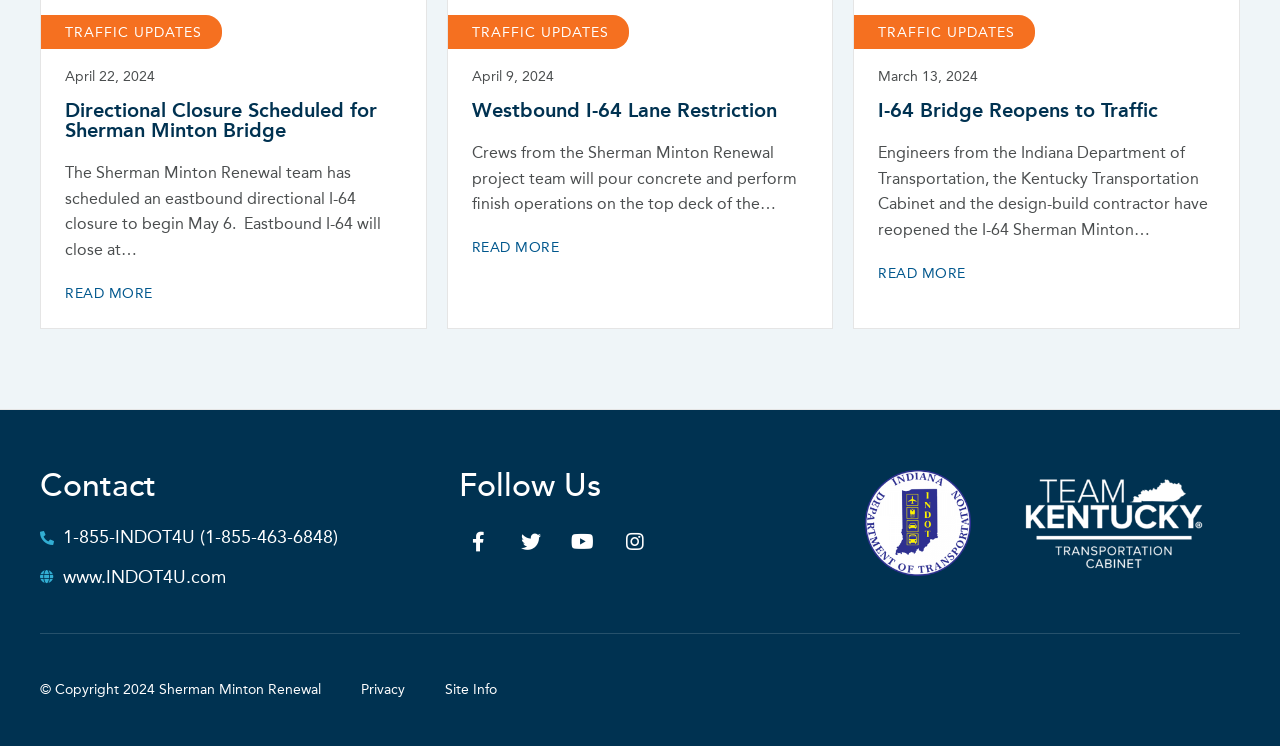Identify the bounding box coordinates for the region of the element that should be clicked to carry out the instruction: "Contact INDOT4U". The bounding box coordinates should be four float numbers between 0 and 1, i.e., [left, top, right, bottom].

[0.031, 0.7, 0.358, 0.742]